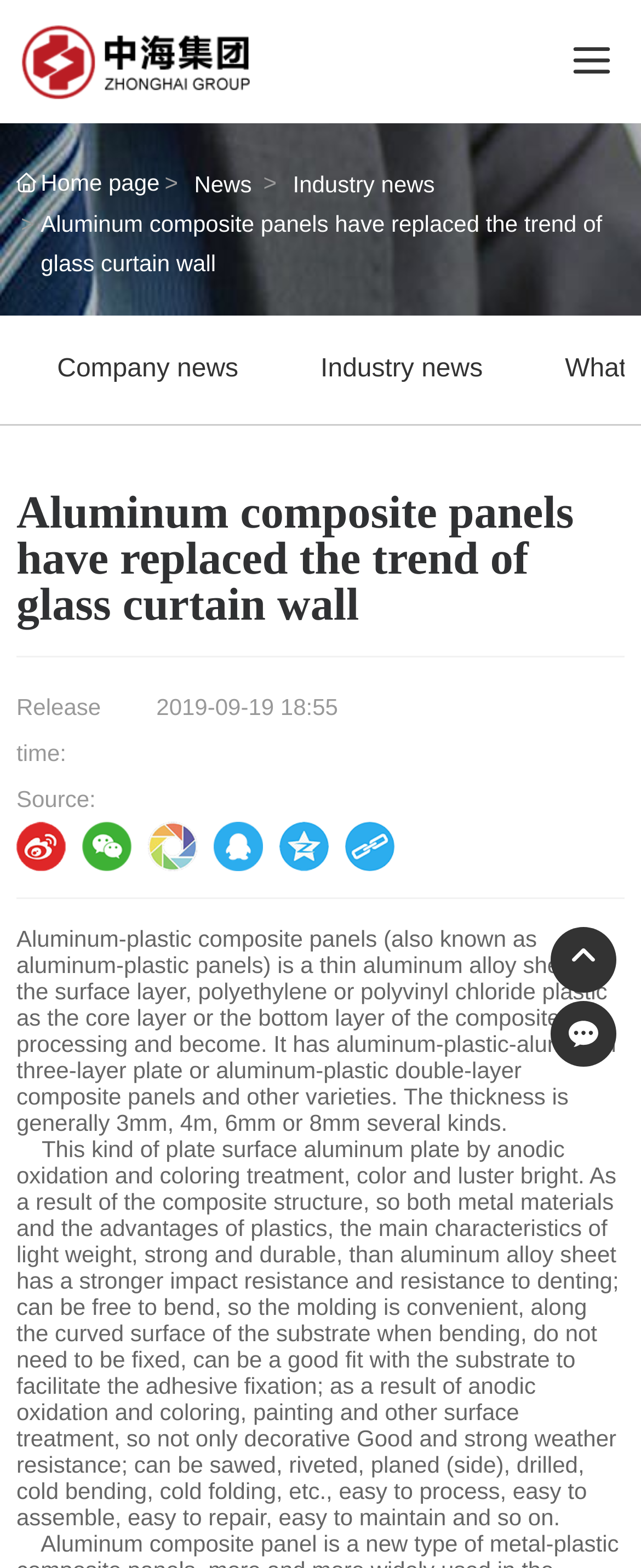What is the purpose of anodic oxidation and coloring treatment on the surface of aluminum-plastic composite panels?
Look at the image and provide a detailed response to the question.

The webpage mentions that anodic oxidation and coloring treatment are used to make the surface of aluminum-plastic composite panels decorative and strong in terms of weather resistance, which is obtained from the StaticText element with ID 179.